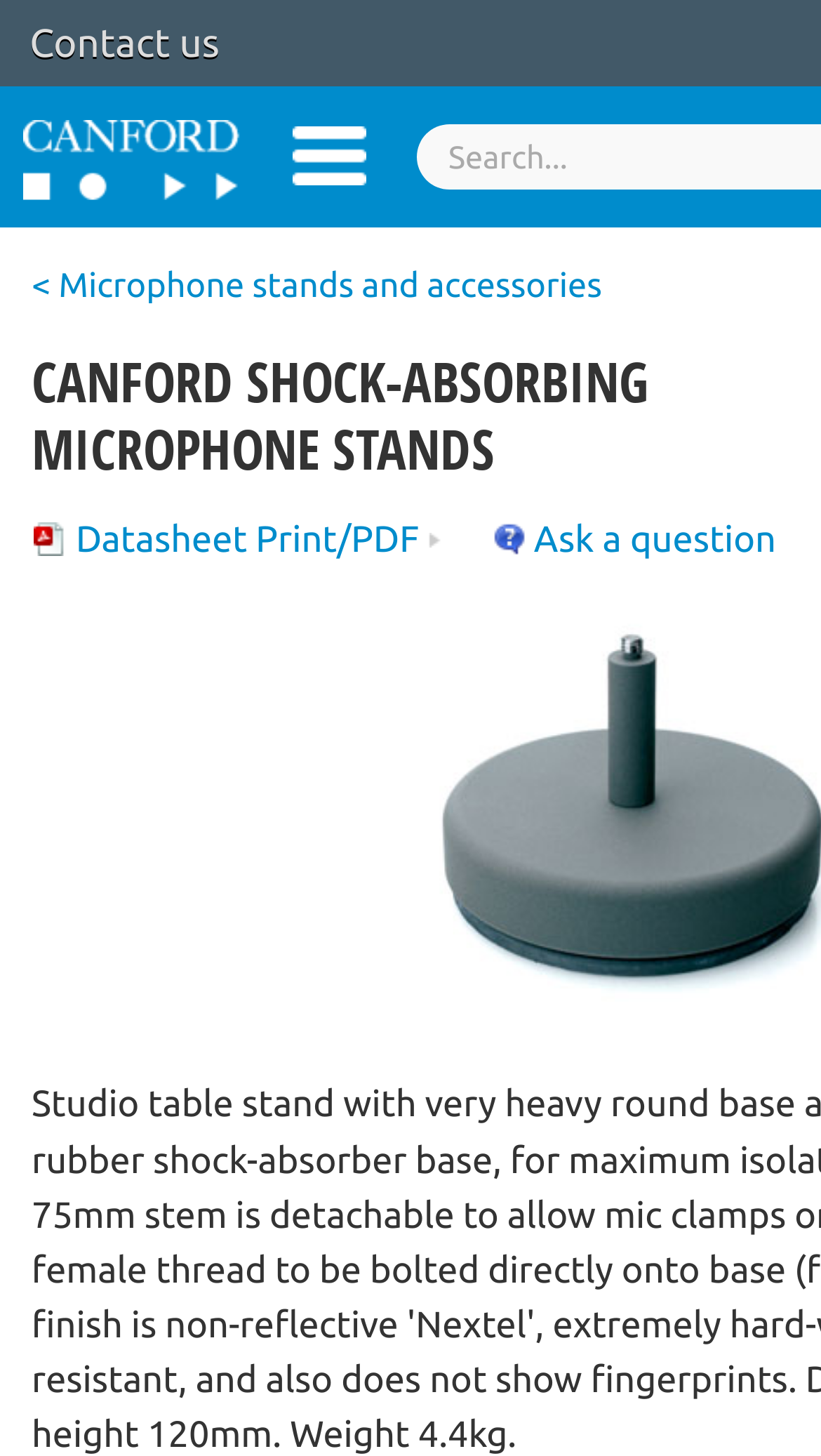Locate and extract the text of the main heading on the webpage.

CANFORD SHOCK-ABSORBING MICROPHONE STANDS